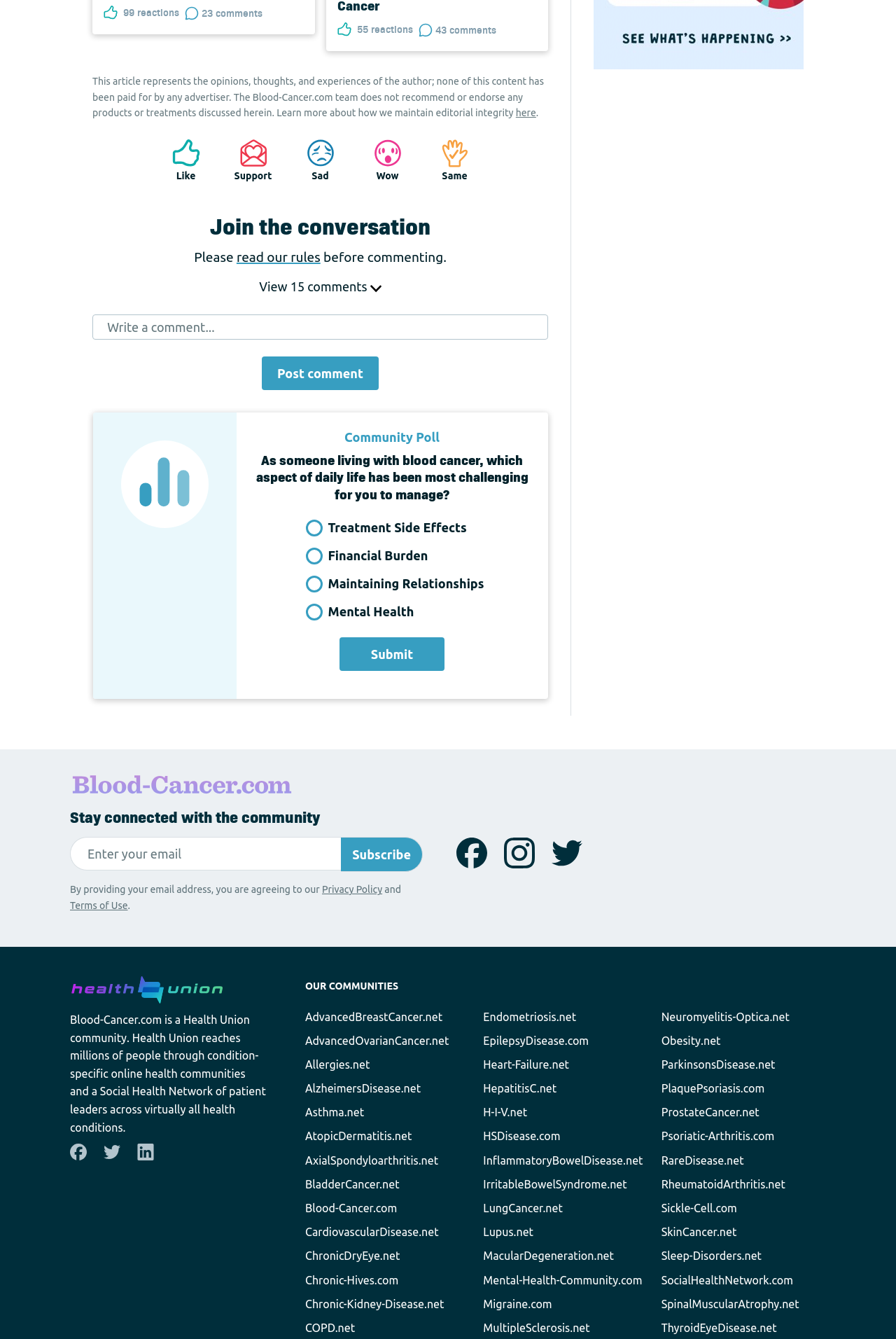What is the purpose of the 'Write a comment...' button?
Using the image, respond with a single word or phrase.

To write a new comment